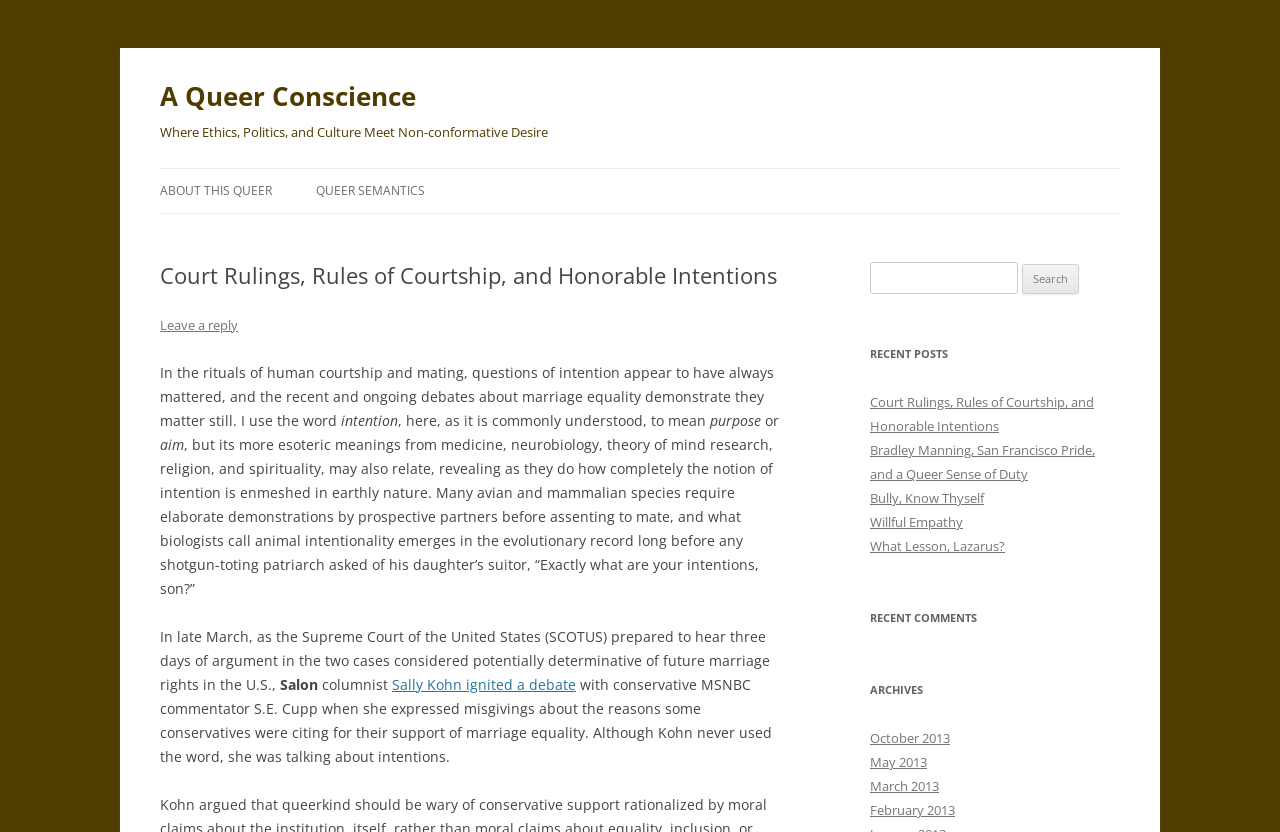Please identify the bounding box coordinates of the element that needs to be clicked to execute the following command: "View the 'ARCHIVES' section". Provide the bounding box using four float numbers between 0 and 1, formatted as [left, top, right, bottom].

[0.68, 0.815, 0.875, 0.844]